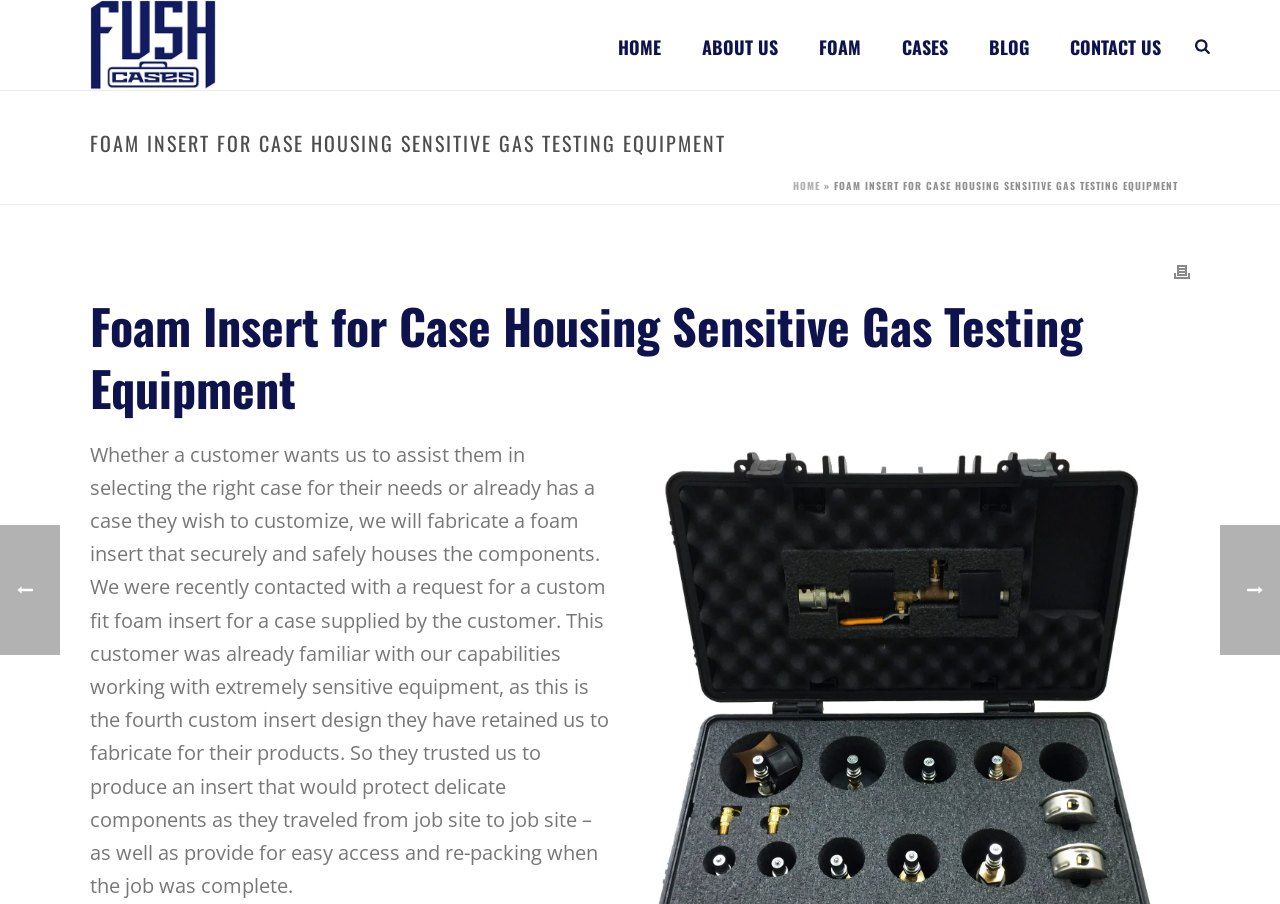What is the company's specialty?
Please provide a detailed and thorough answer to the question.

Based on the webpage's content, the company's specialty is creating custom foam inserts for cases that house sensitive components, as stated in the meta description and further explained in the webpage's content.